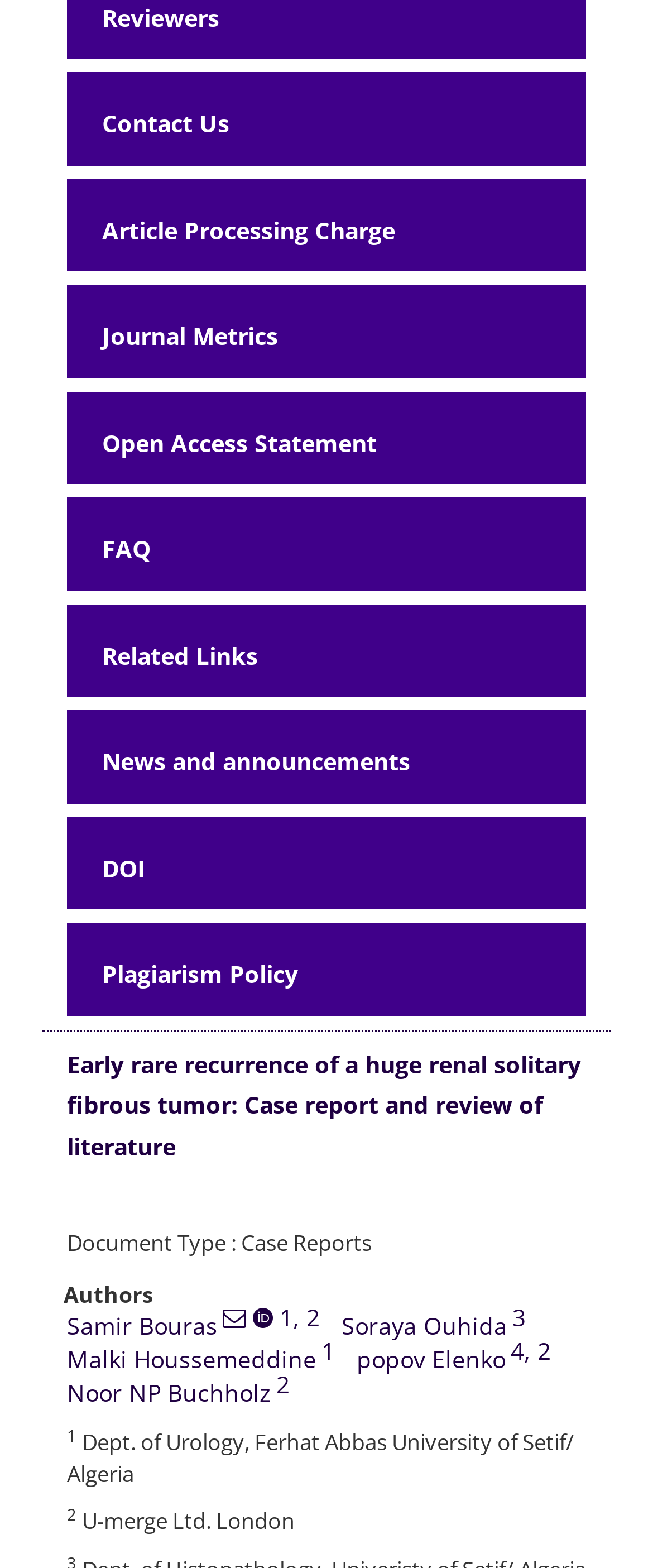Find the bounding box coordinates of the clickable area that will achieve the following instruction: "Check 'Contact Us'".

[0.103, 0.05, 0.136, 0.064]